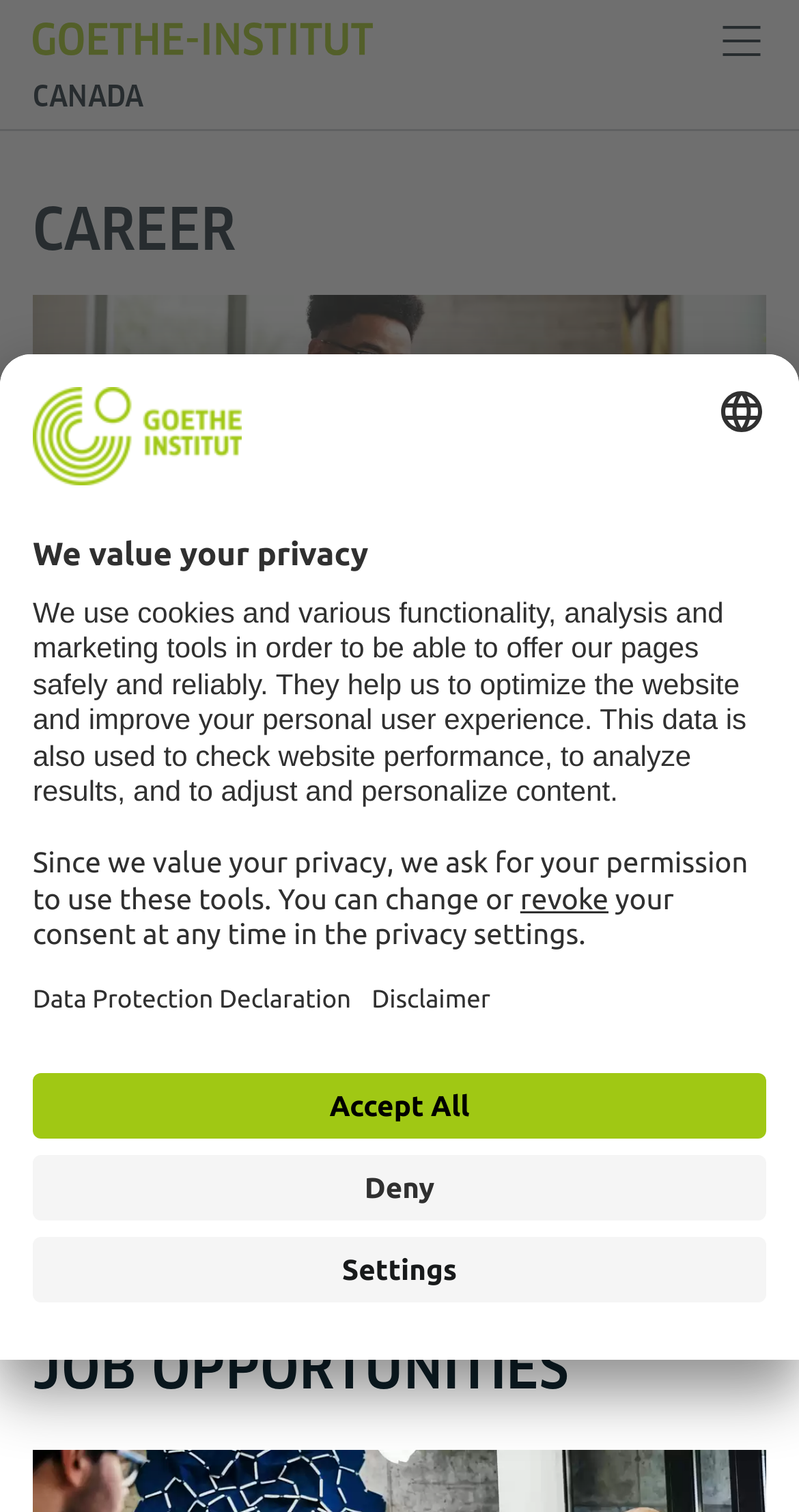What is the language of the website?
Based on the image, answer the question with as much detail as possible.

The language of the website can be inferred from the button 'Select language' which suggests that the website is available in multiple languages.